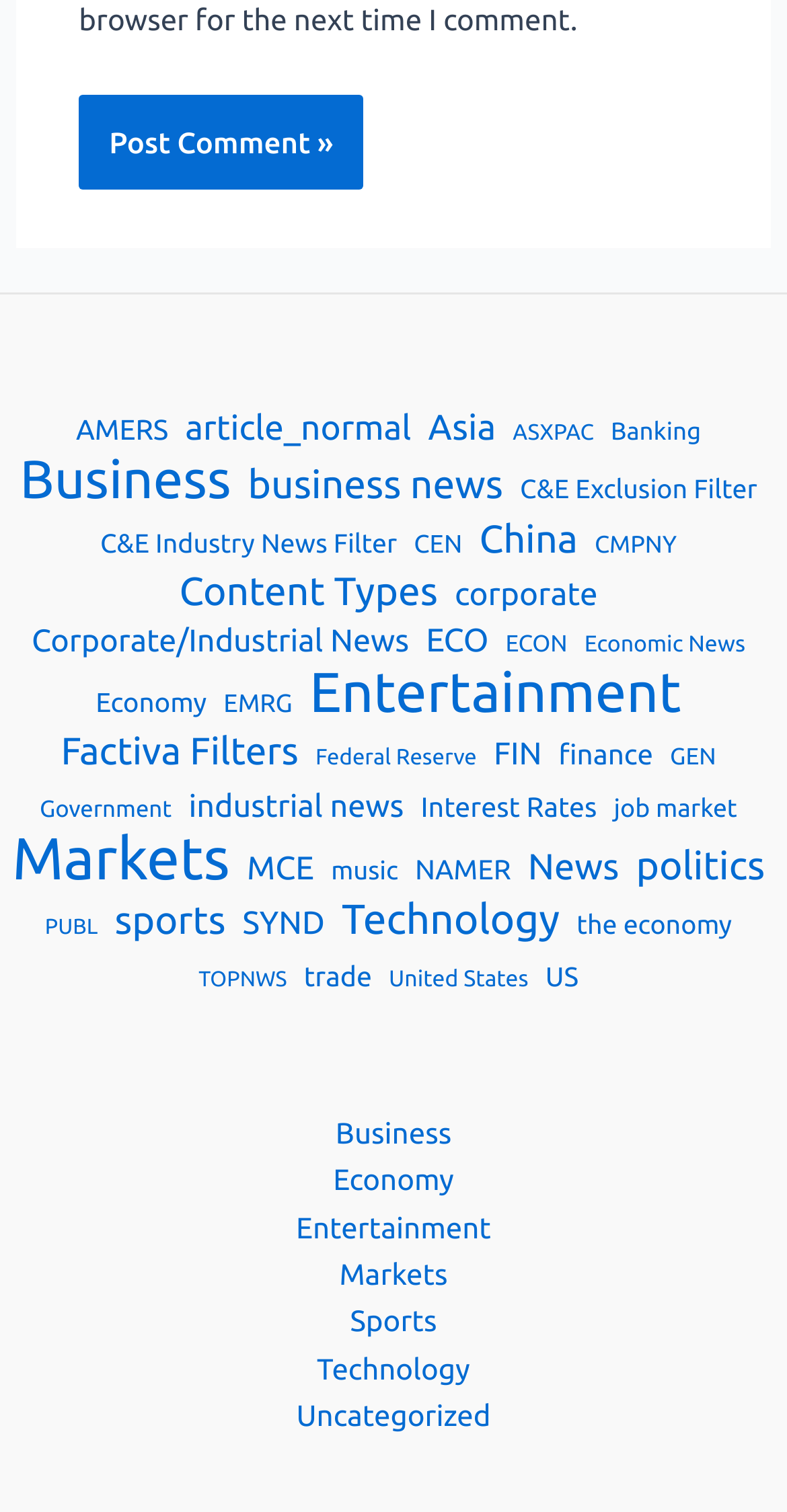Determine the bounding box coordinates for the area you should click to complete the following instruction: "Read 'Markets' news".

[0.015, 0.552, 0.292, 0.583]